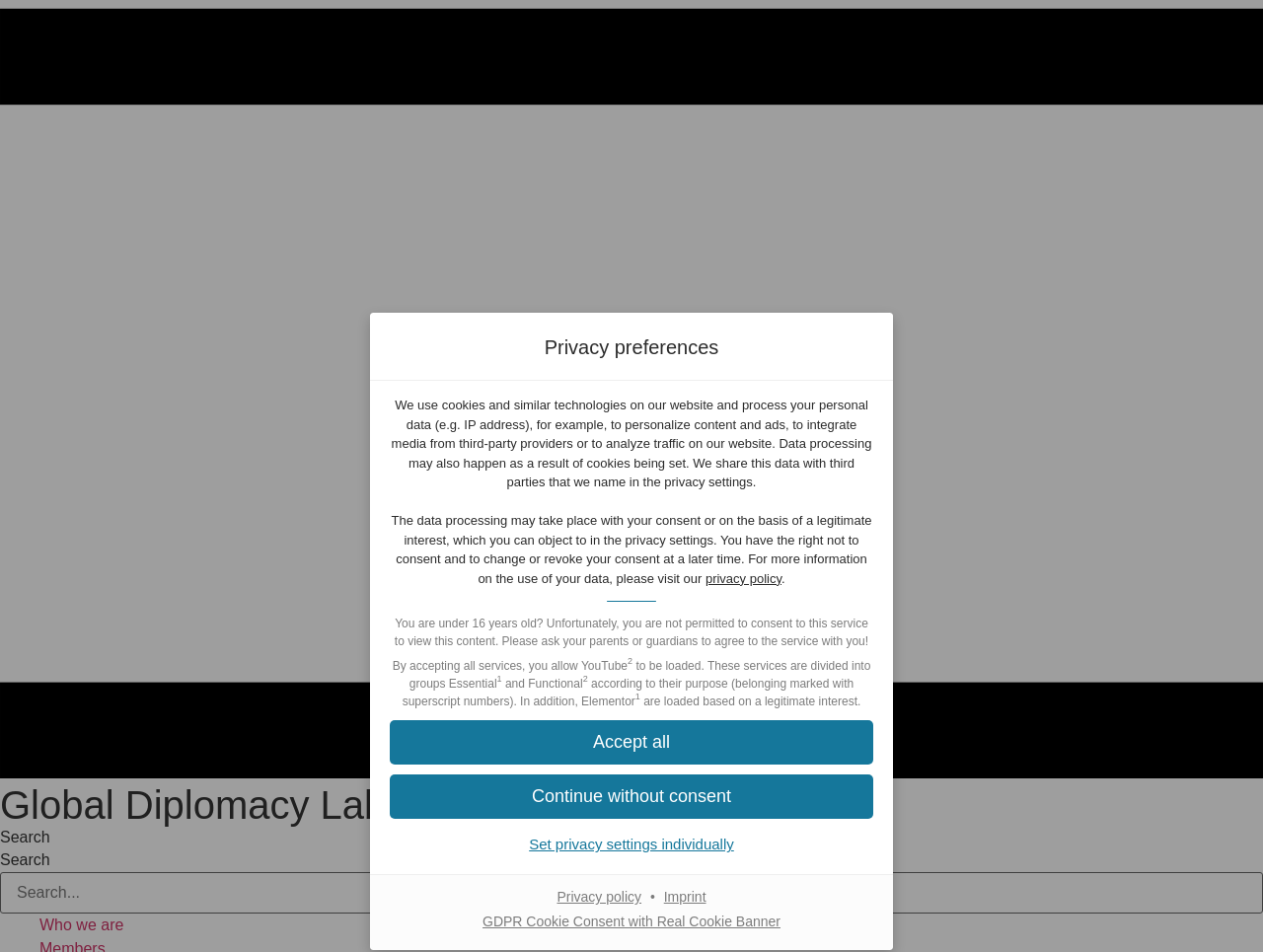Please answer the following question using a single word or phrase: 
What is the minimum age requirement to consent to this service?

16 years old